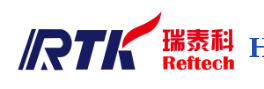What is the color of the font for 'Reftech'?
Provide a detailed and well-explained answer to the question.

The name 'Reftech' is showcased in a striking red font, which enhances the visual appeal of the logo and makes it stand out.